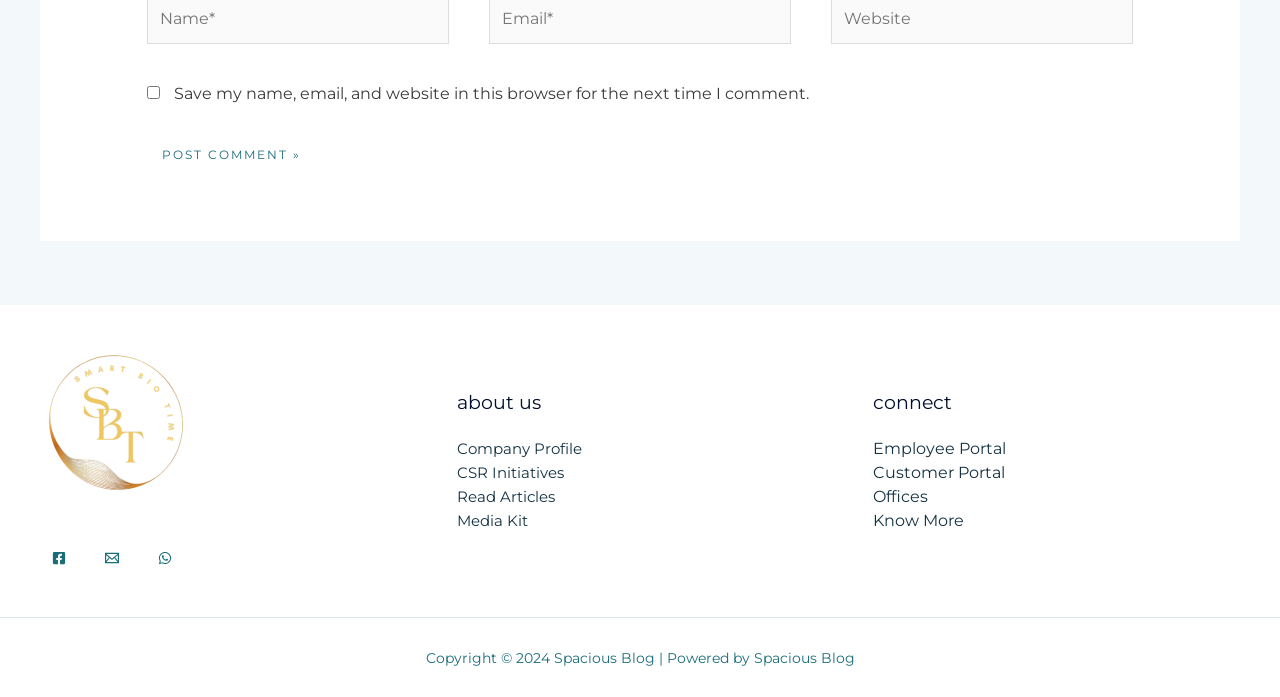Please determine the bounding box coordinates of the clickable area required to carry out the following instruction: "read about us". The coordinates must be four float numbers between 0 and 1, represented as [left, top, right, bottom].

[0.357, 0.558, 0.643, 0.599]